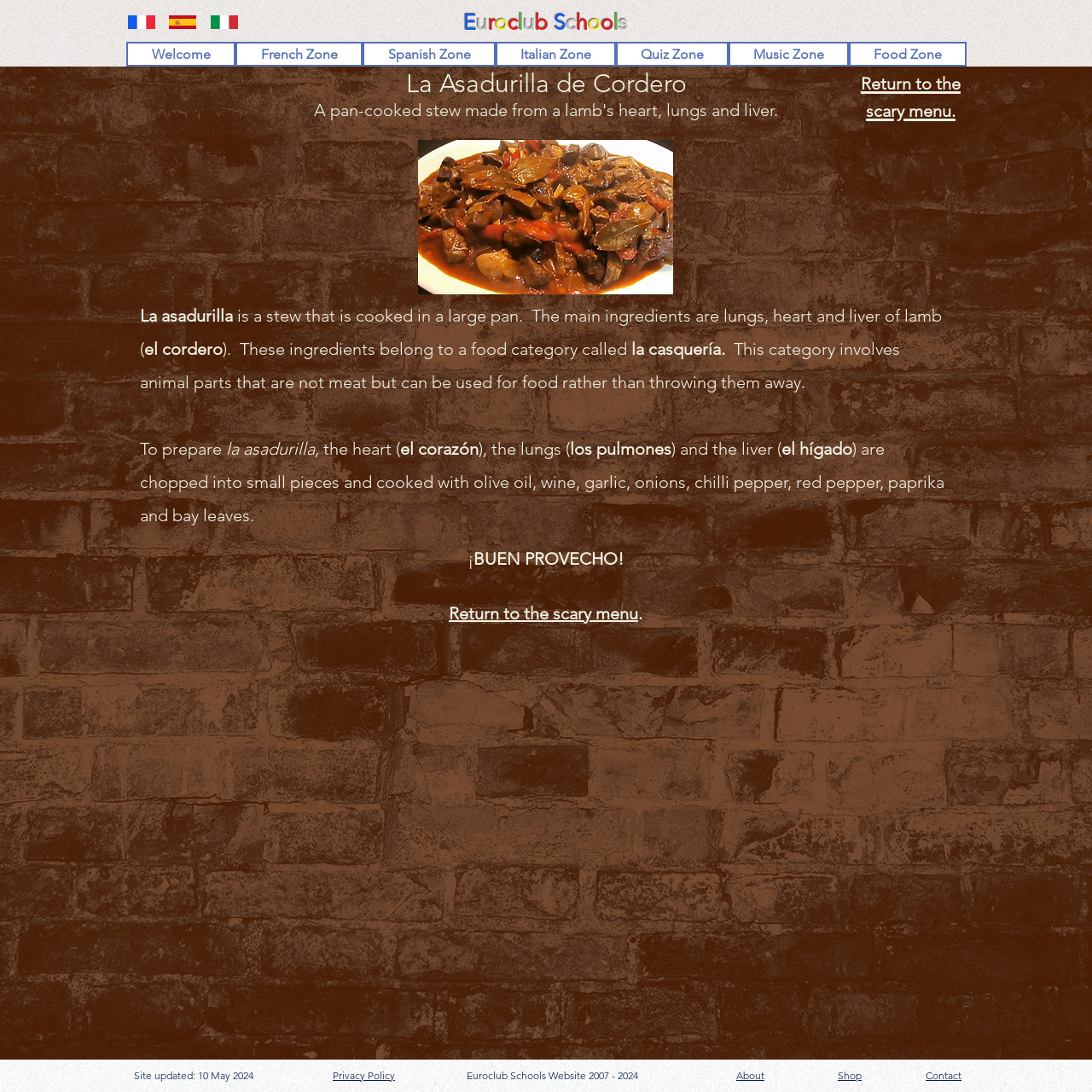Determine the main headline of the webpage and provide its text.

La Asadurilla de Cordero
A pan-cooked stew made from a lamb's heart, lungs and liver.